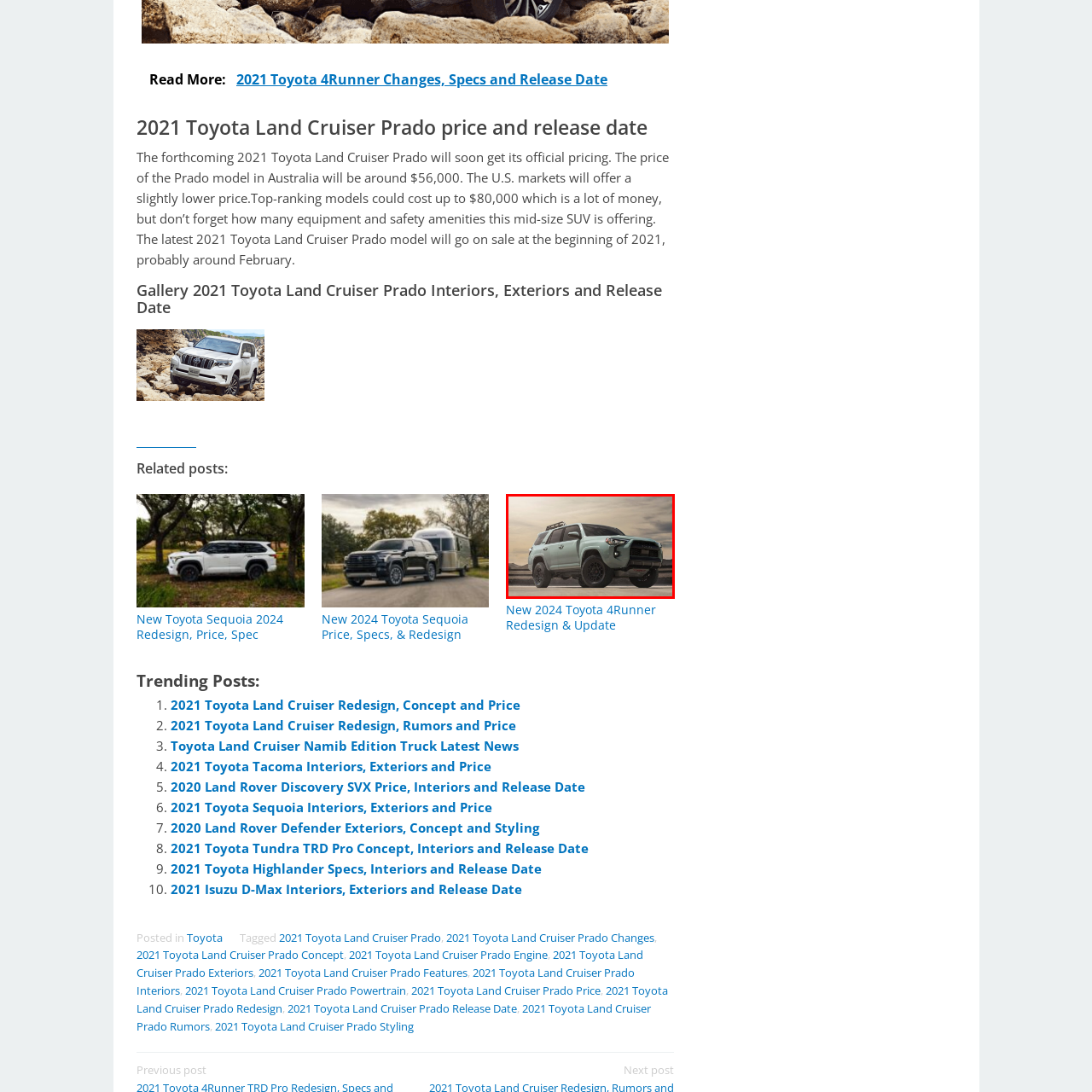Provide an elaborate description of the visual elements present in the image enclosed by the red boundary.

The image showcases the sleek design and robust build of the 2024 Toyota 4Runner, a versatile SUV known for its adventurous spirit. This model features a distinctive pale blue exterior, complemented by rugged black accents and an aggressive front grille that exudes confidence. The vehicle sits atop bold, sturdy wheels, enhancing its off-road capabilities. Designed for both urban roads and trails, the 2024 4Runner combines functionality with a modern aesthetic. Ideal for outdoor enthusiasts and families alike, it represents a perfect blend of style, performance, and durability for various driving experiences.